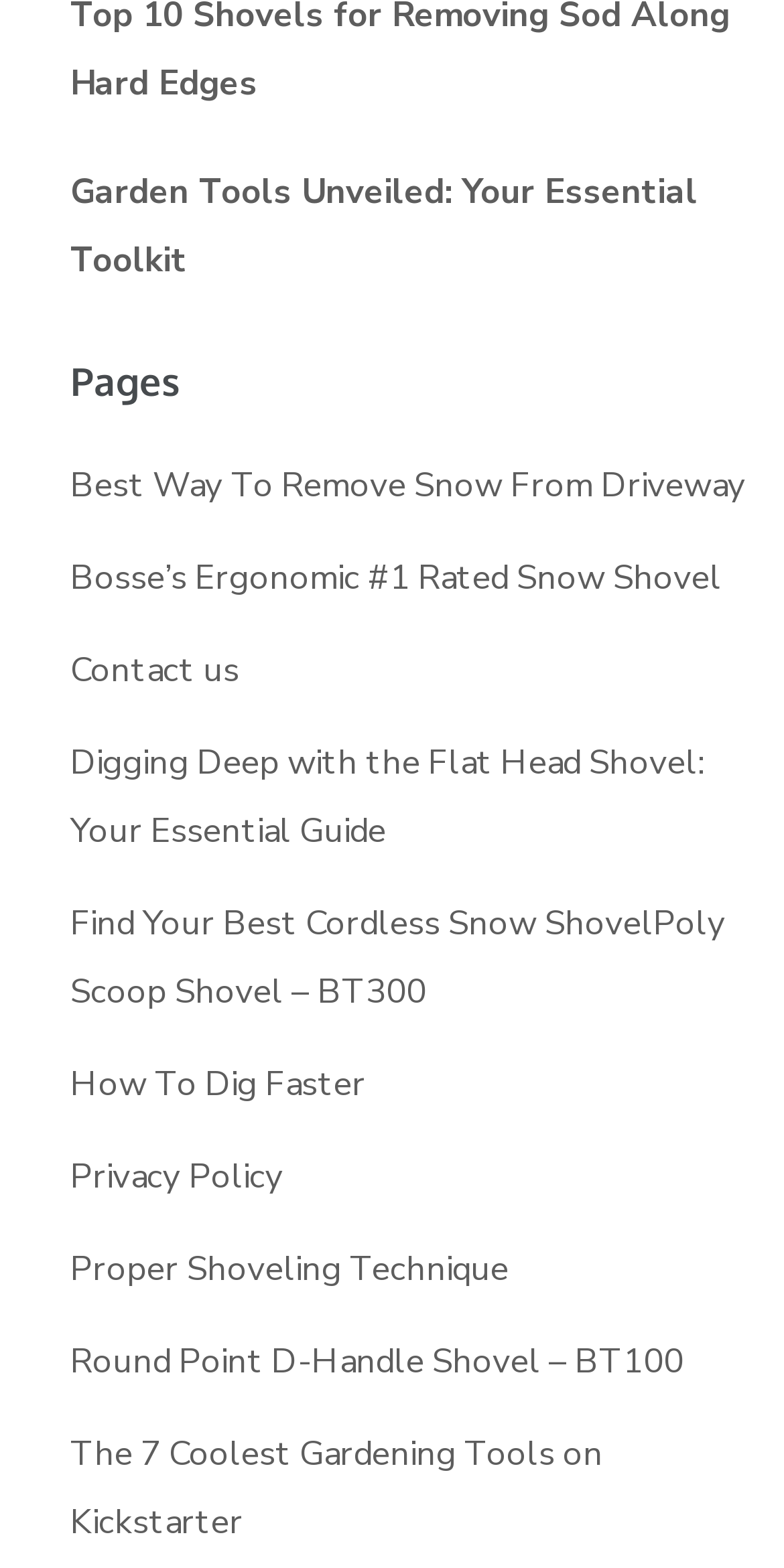Provide a brief response to the question below using one word or phrase:
How many links are there on the webpage?

9